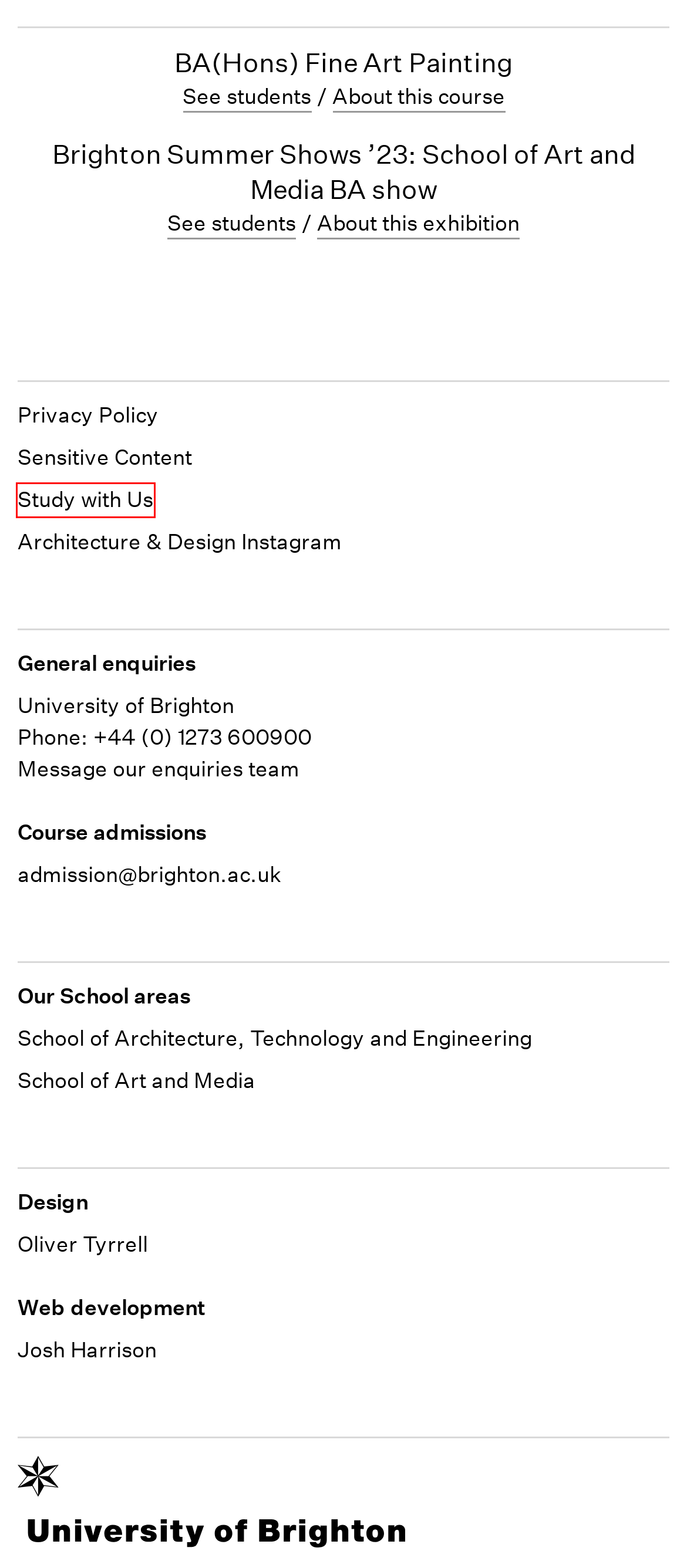Examine the screenshot of a webpage featuring a red bounding box and identify the best matching webpage description for the new page that results from clicking the element within the box. Here are the options:
A. School of Architecture, Technology and Engineering
B. School of Art and Media
C. University of Brighton
D. Sensitive Content  –  University of Brighton Exhibitions
E. Brighton Summer Shows ’23: School of Art and Media BA Show  –  University of Brighton Exhibitions
F. Student Profiles  –  University of Brighton Exhibitions
G. Applying to Brighton
H. Online enquiry

G